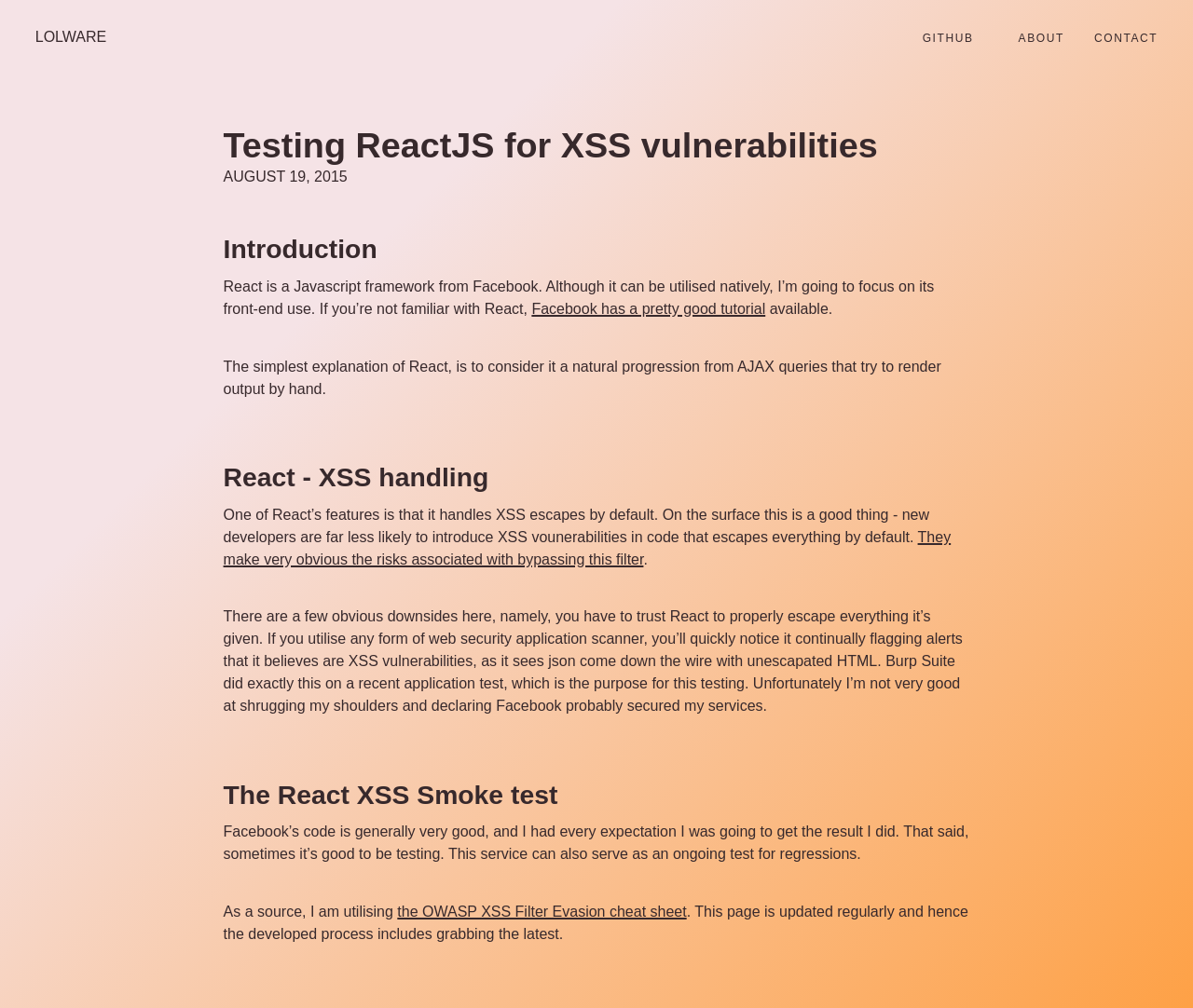What is the title or heading displayed on the webpage?

Testing ReactJS for XSS vulnerabilities